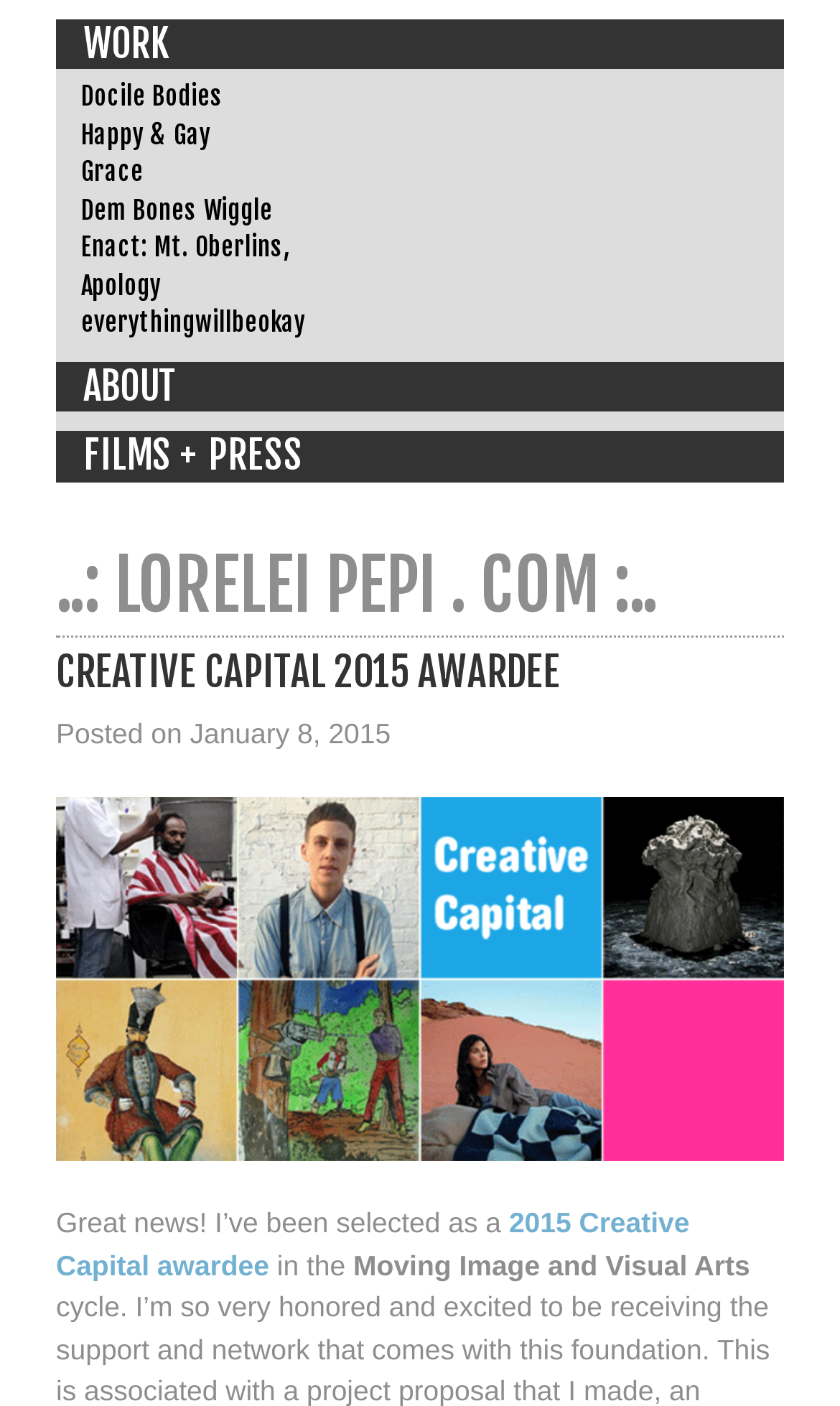Please find and report the bounding box coordinates of the element to click in order to perform the following action: "Visit the ABOUT page". The coordinates should be expressed as four float numbers between 0 and 1, in the format [left, top, right, bottom].

[0.067, 0.257, 0.933, 0.293]